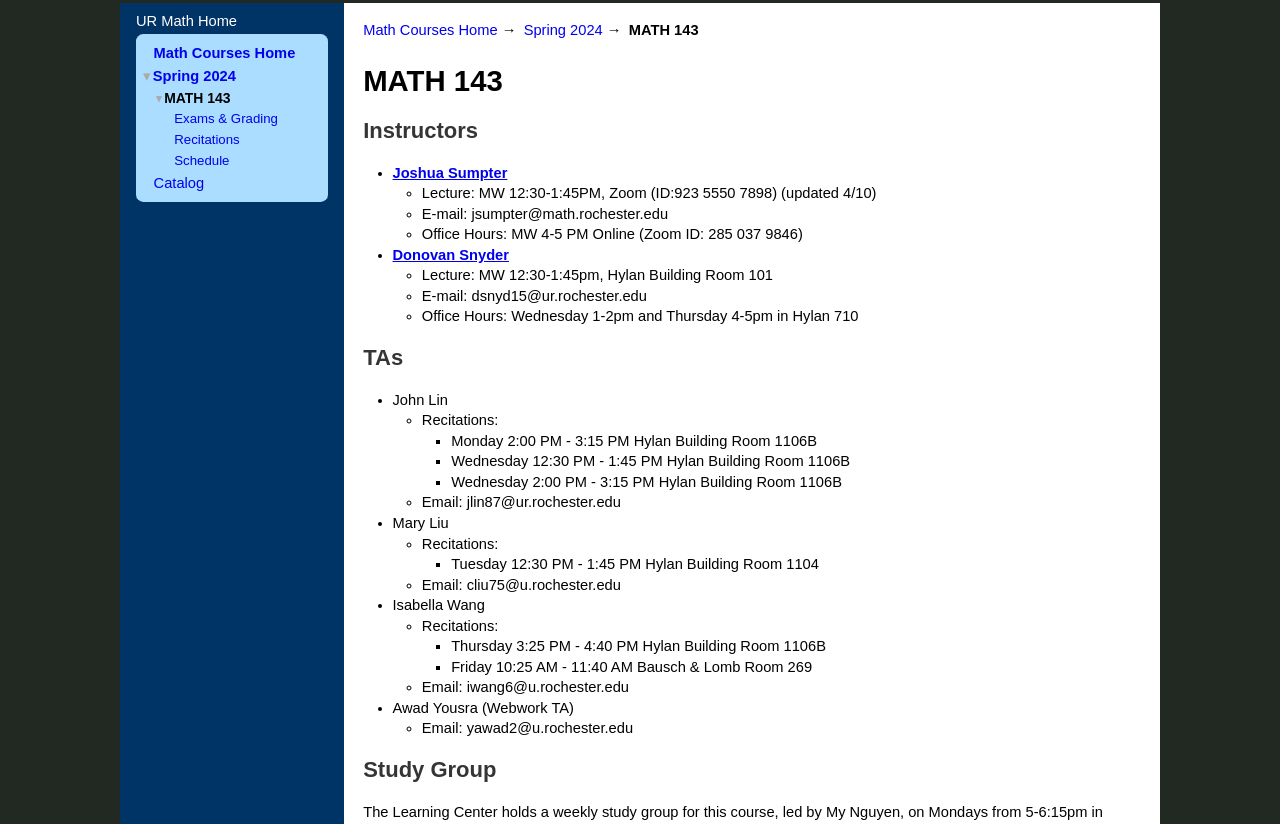Could you determine the bounding box coordinates of the clickable element to complete the instruction: "view Joshua Sumpter's profile"? Provide the coordinates as four float numbers between 0 and 1, i.e., [left, top, right, bottom].

[0.307, 0.2, 0.396, 0.219]